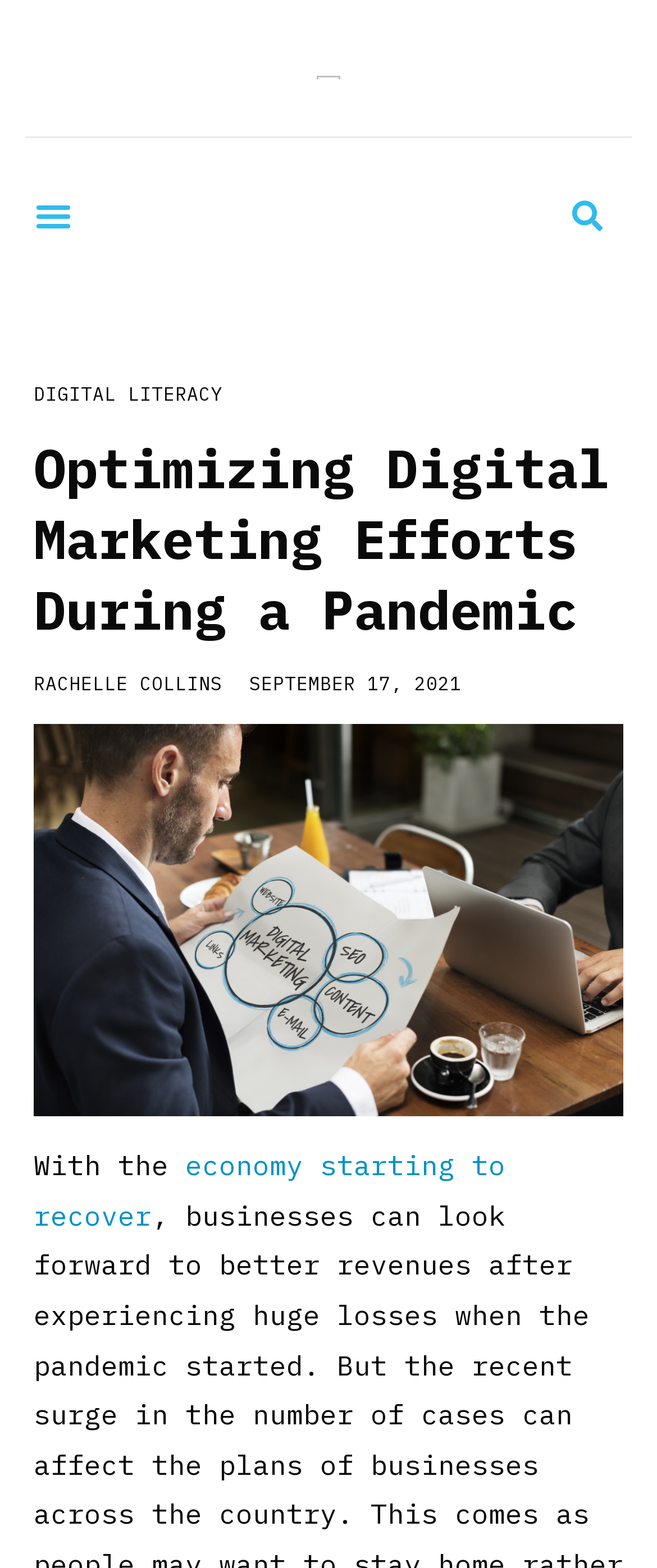What is the image about?
Please provide a single word or phrase as the answer based on the screenshot.

digital marketing plan